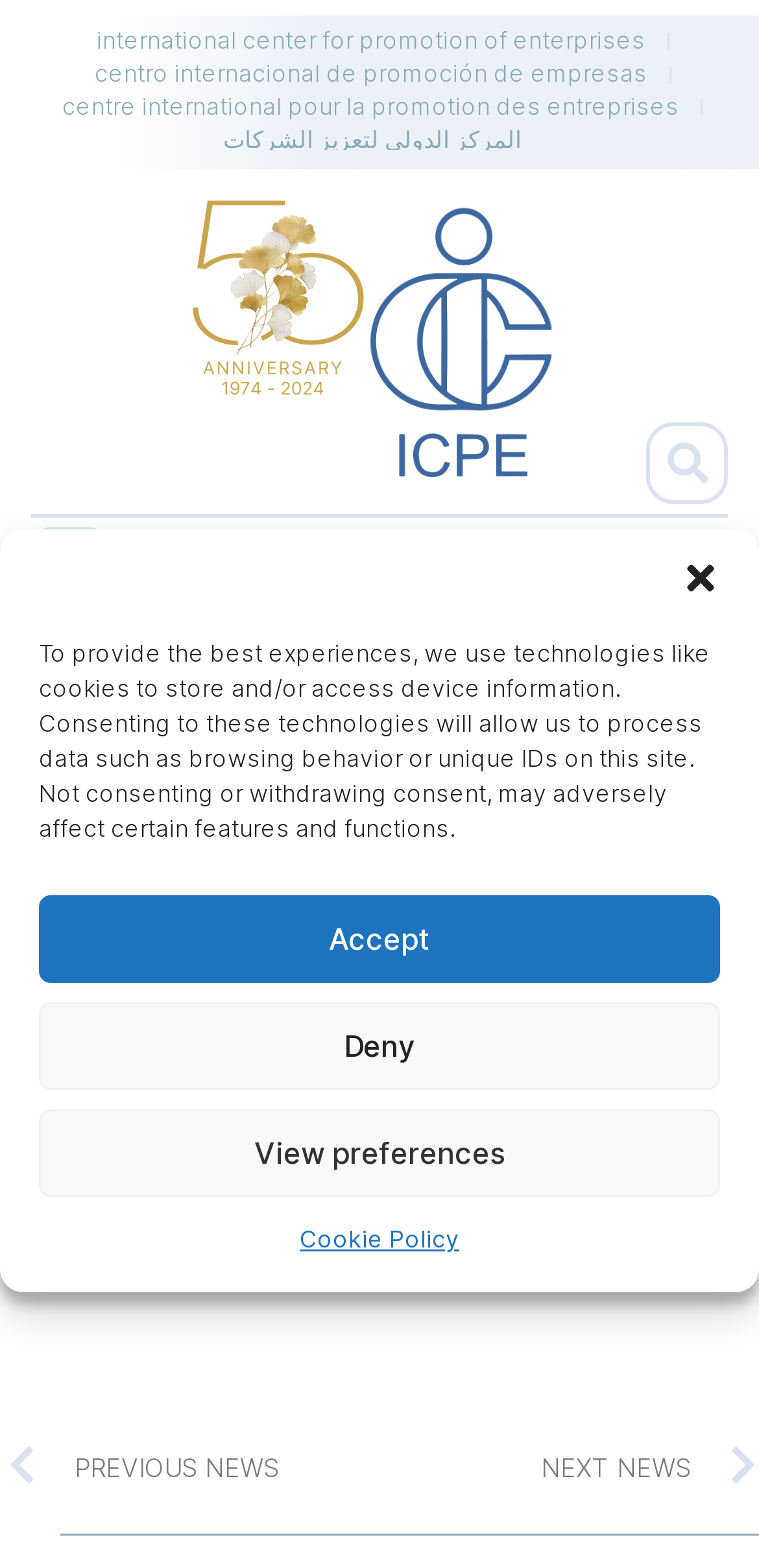Detail the various sections and features present on the webpage.

The webpage appears to be a training program page from the International Center for Promotion of Enterprises. At the top, there is a dialog box for managing cookie consent, which includes a description of the purpose of cookies, buttons to accept, deny, or view preferences, and a link to the cookie policy.

Below the dialog box, there are four lines of text displaying the organization's name in different languages. To the right of these lines, there is a menu toggle button and a search bar with a search button.

The main content of the page is divided into three sections. The first section is a news section, headed by "NEWS" and "Back to latest news" links. The second section is a search function, allowing users to search through previous years' news, with links to years ranging from 2013 to 2023. The third section appears to be a pagination function, with "Prev PREVIOUS NEWS" and "NEXT NEWS Next" links.

At the top right corner, there is a close button with an accompanying image.